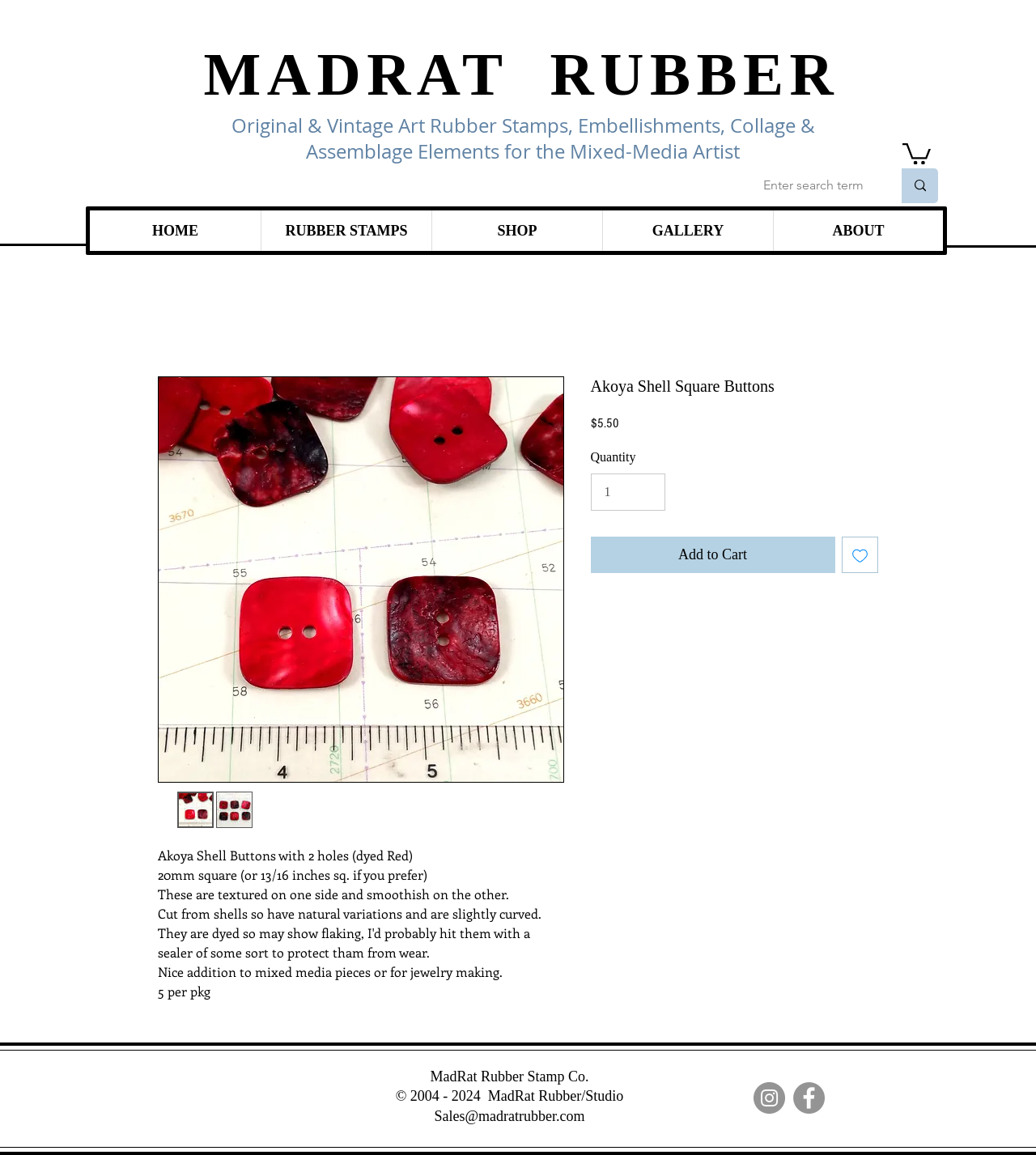Please identify the bounding box coordinates for the region that you need to click to follow this instruction: "View product details".

[0.153, 0.326, 0.543, 0.677]